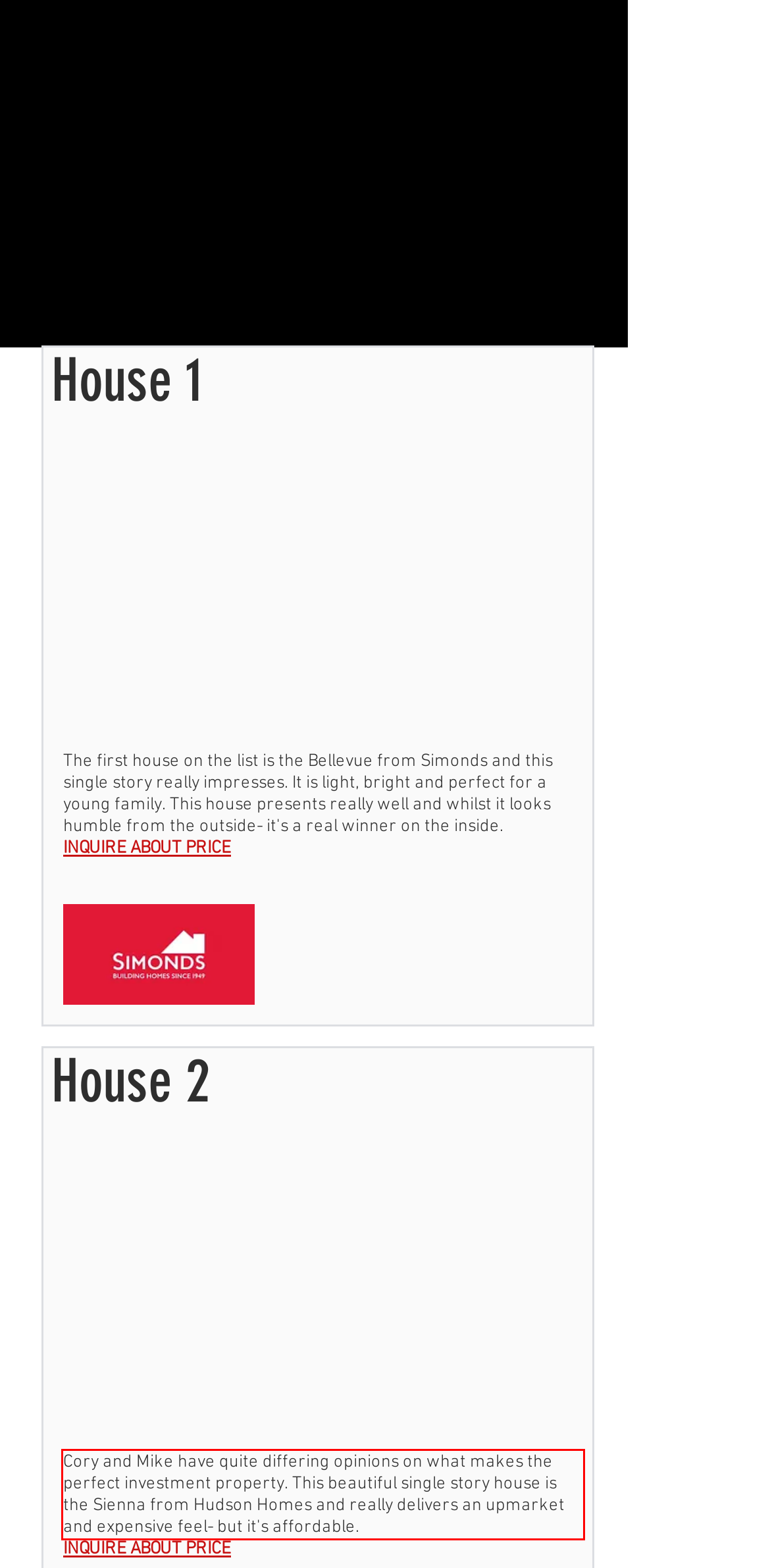Identify and extract the text within the red rectangle in the screenshot of the webpage.

Cory and Mike have quite differing opinions on what makes the perfect investment property. This beautiful single story house is the Sienna from Hudson Homes and really delivers an upmarket and expensive feel- but it's affordable.